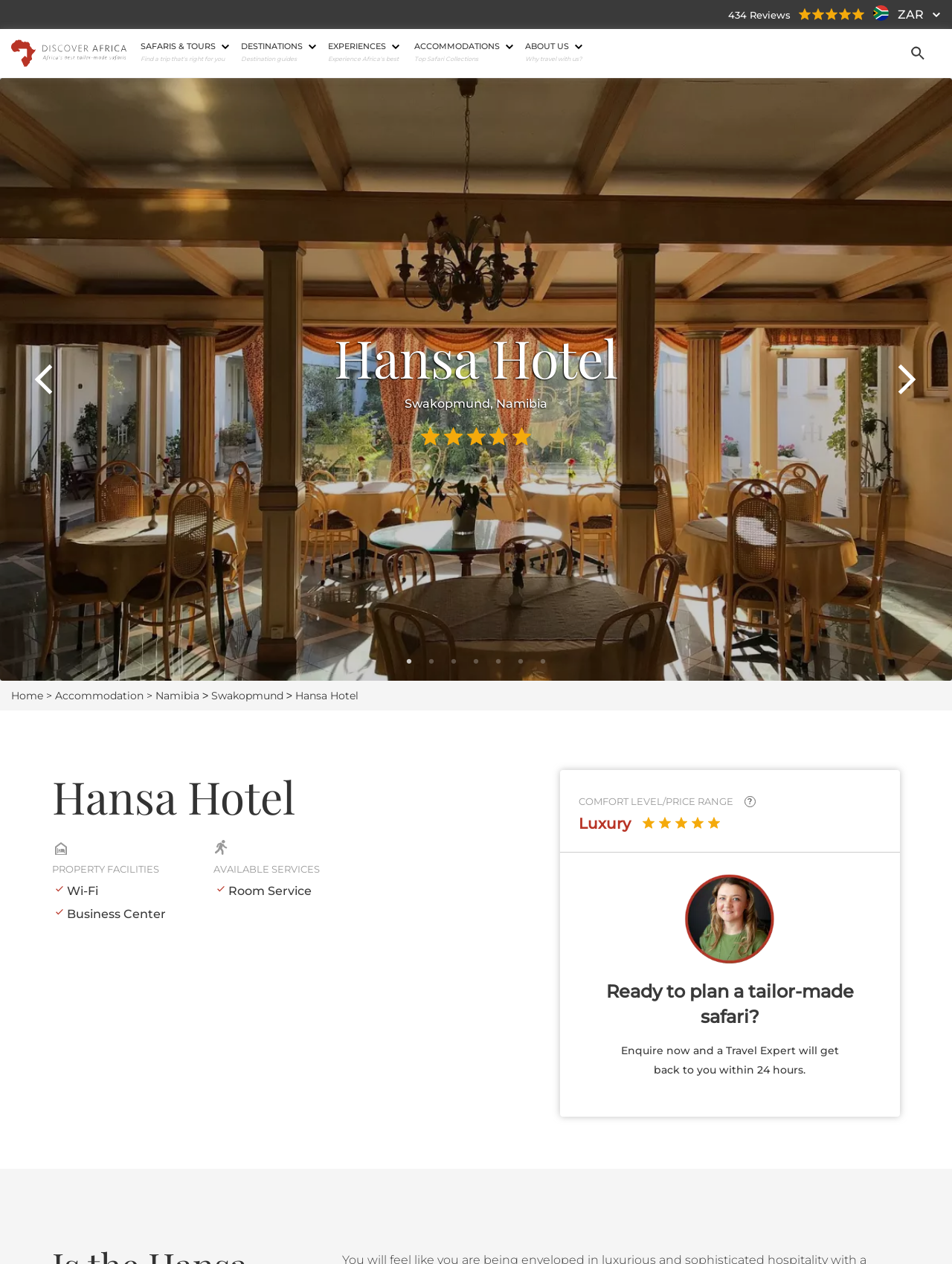Please identify the coordinates of the bounding box for the clickable region that will accomplish this instruction: "Search for something".

None